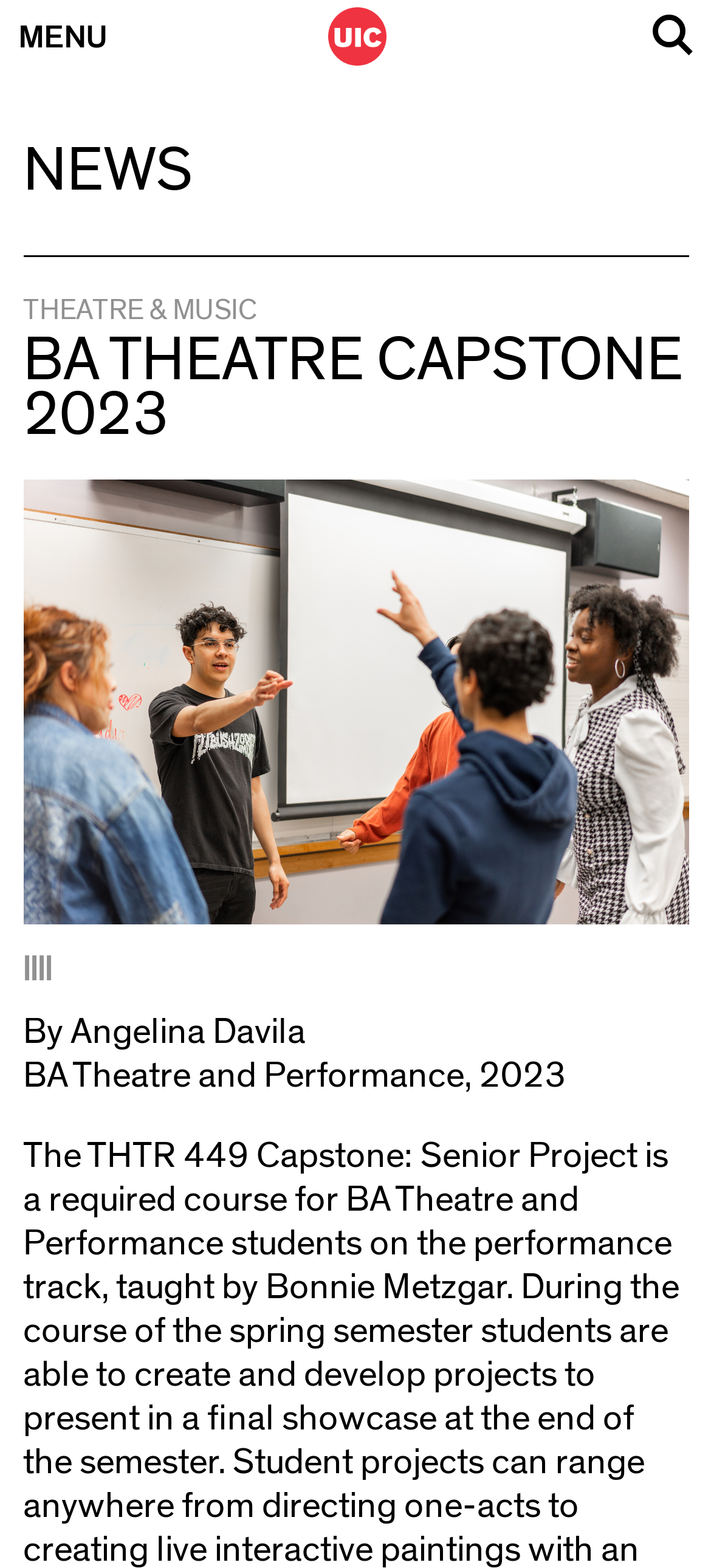Using the information in the image, give a detailed answer to the following question: What is the type of project?

I inferred the answer by analyzing the root element 'BA Theatre Capstone 2023 – University of Illinois at Chicago College of Architecture, Design, and the Arts' which mentions 'Capstone' as part of the title, indicating that the webpage is about a capstone project.